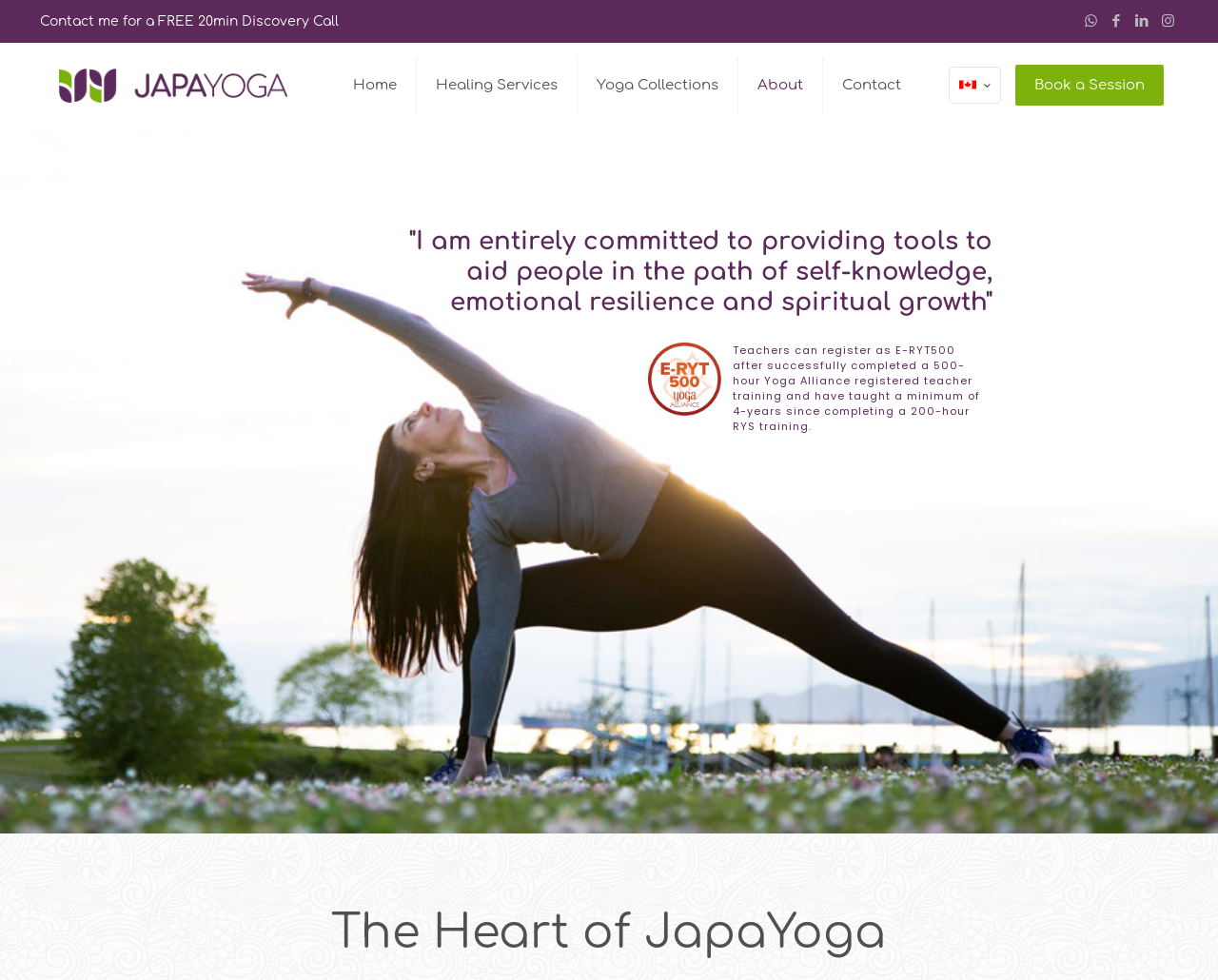Identify the bounding box coordinates for the element that needs to be clicked to fulfill this instruction: "Click the 'Healing Services' link". Provide the coordinates in the format of four float numbers between 0 and 1: [left, top, right, bottom].

[0.342, 0.044, 0.474, 0.131]